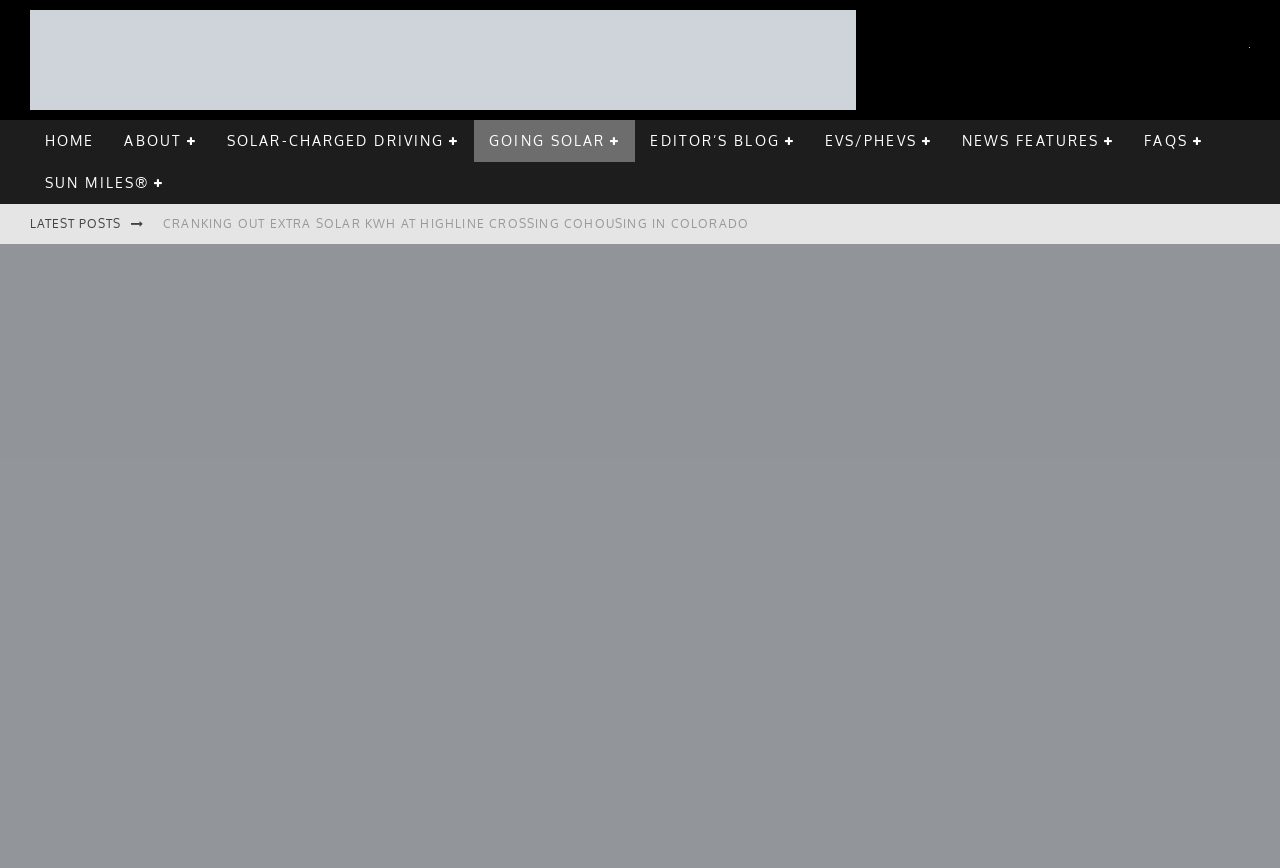Provide the bounding box coordinates of the HTML element described by the text: "faqs".

[0.882, 0.138, 0.951, 0.187]